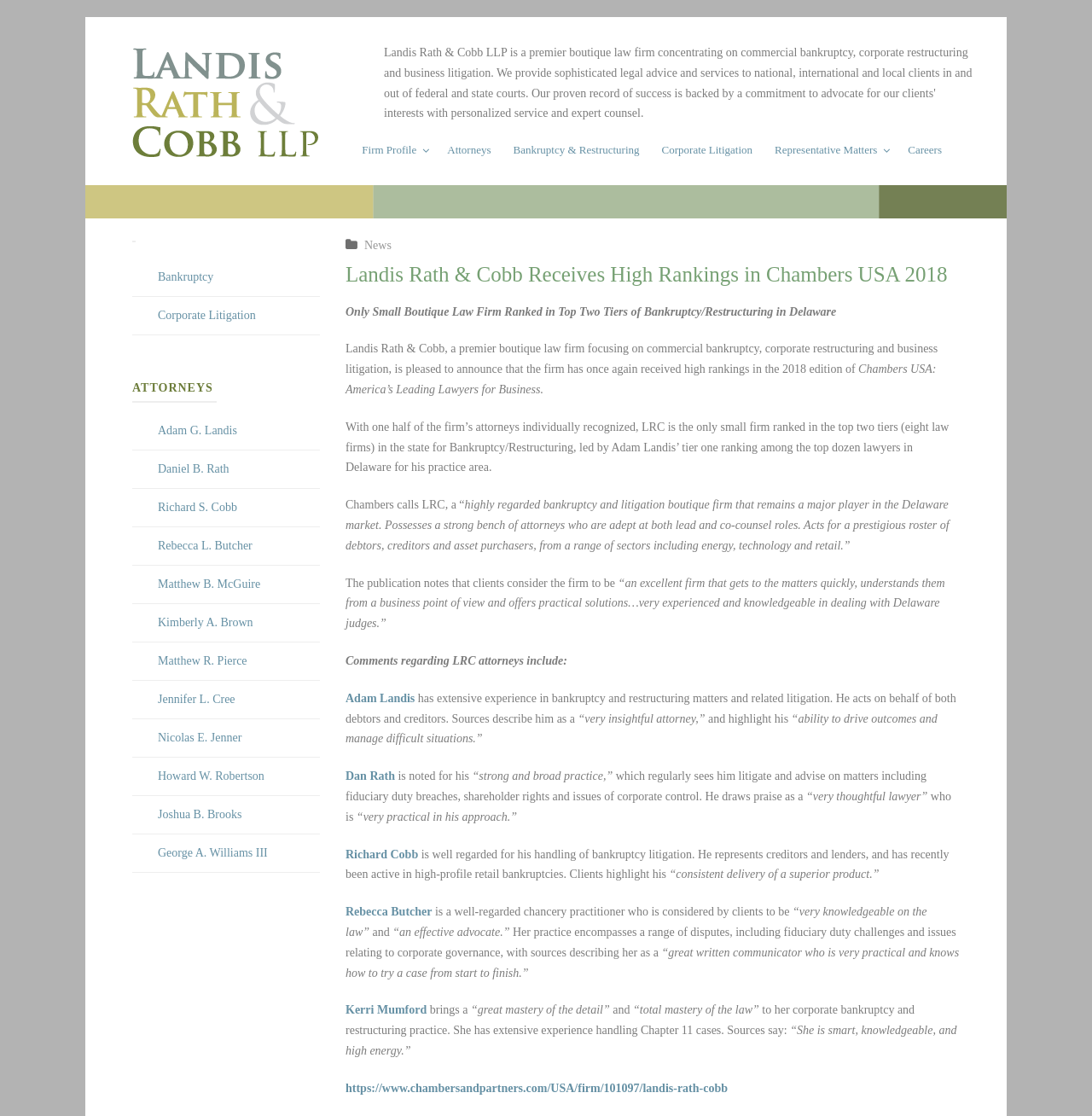Can you identify the bounding box coordinates of the clickable region needed to carry out this instruction: 'Access the '日本語版''? The coordinates should be four float numbers within the range of 0 to 1, stated as [left, top, right, bottom].

None